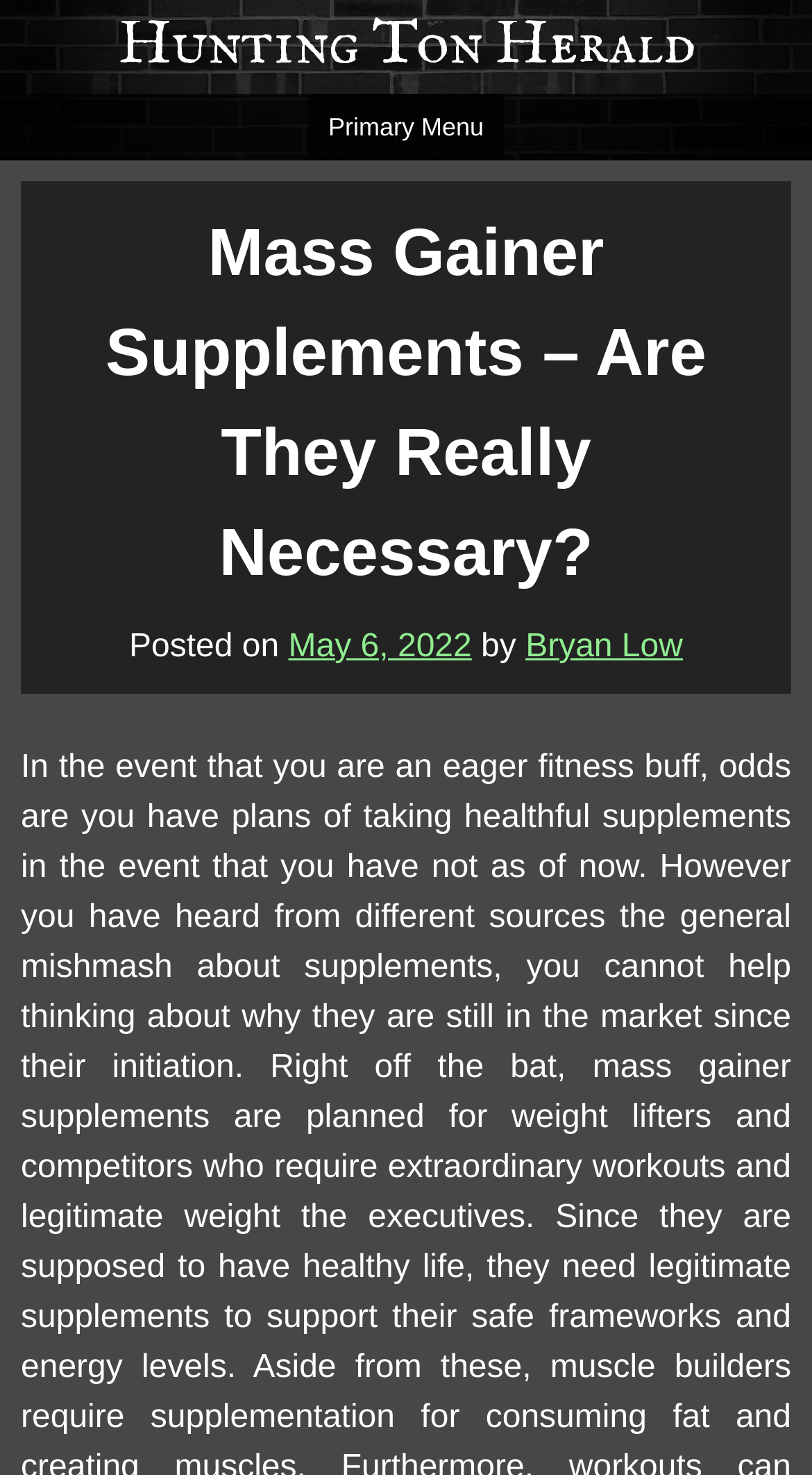Respond with a single word or phrase to the following question:
What is the name of the website?

Hunting Ton Herald